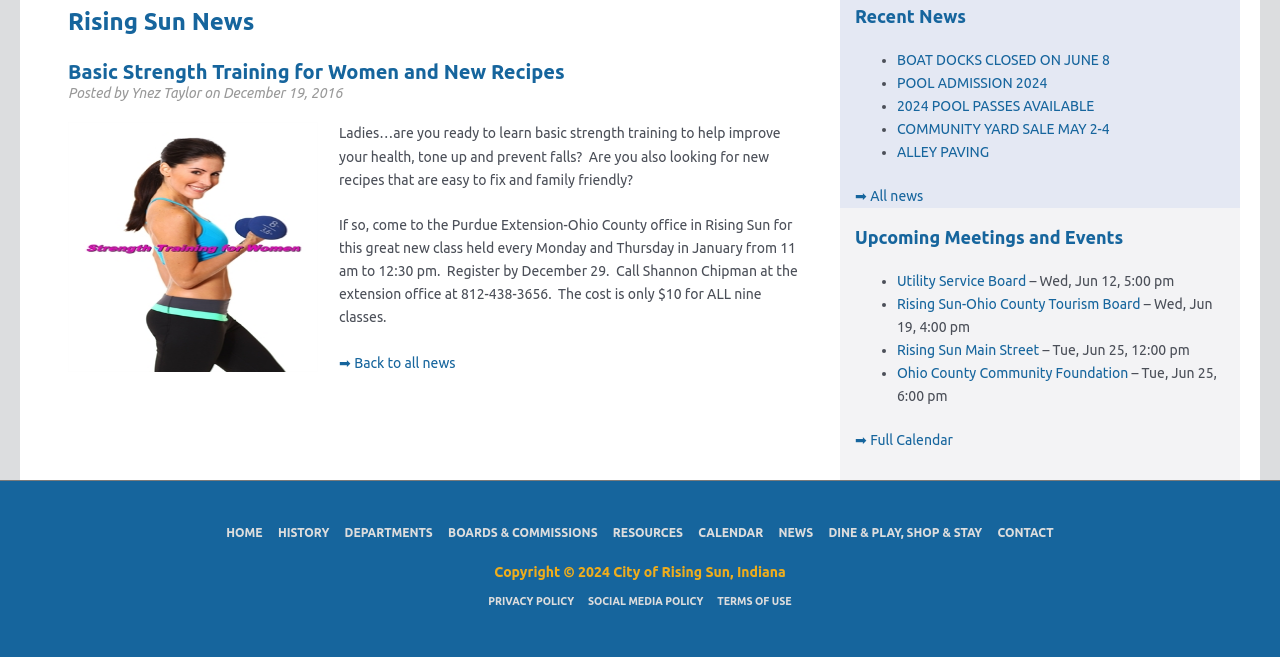Given the element description: "Ohio County Community Foundation", predict the bounding box coordinates of the UI element it refers to, using four float numbers between 0 and 1, i.e., [left, top, right, bottom].

[0.701, 0.556, 0.881, 0.58]